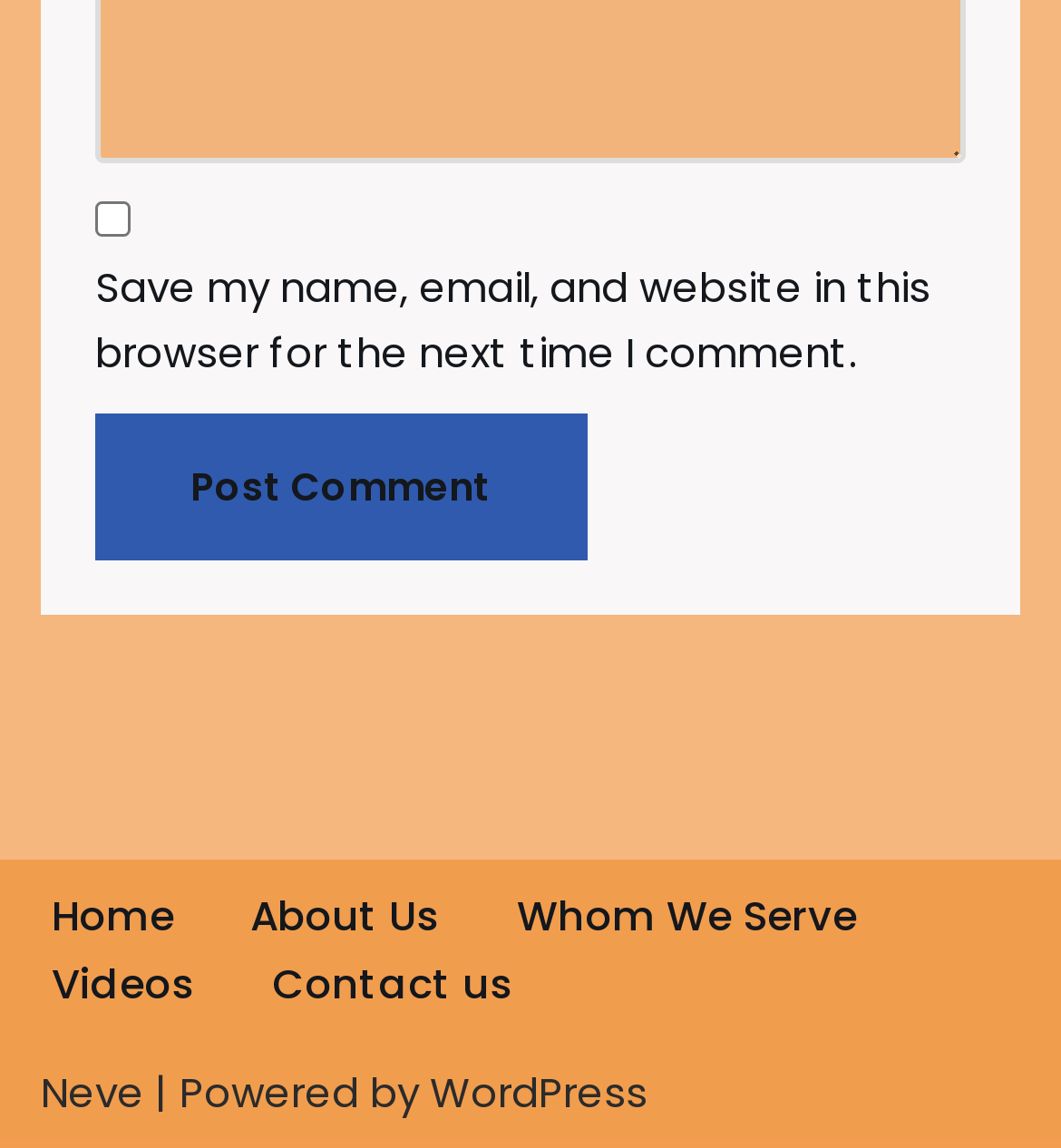Please identify the bounding box coordinates of the element on the webpage that should be clicked to follow this instruction: "Check the save comment checkbox". The bounding box coordinates should be given as four float numbers between 0 and 1, formatted as [left, top, right, bottom].

[0.09, 0.175, 0.123, 0.206]